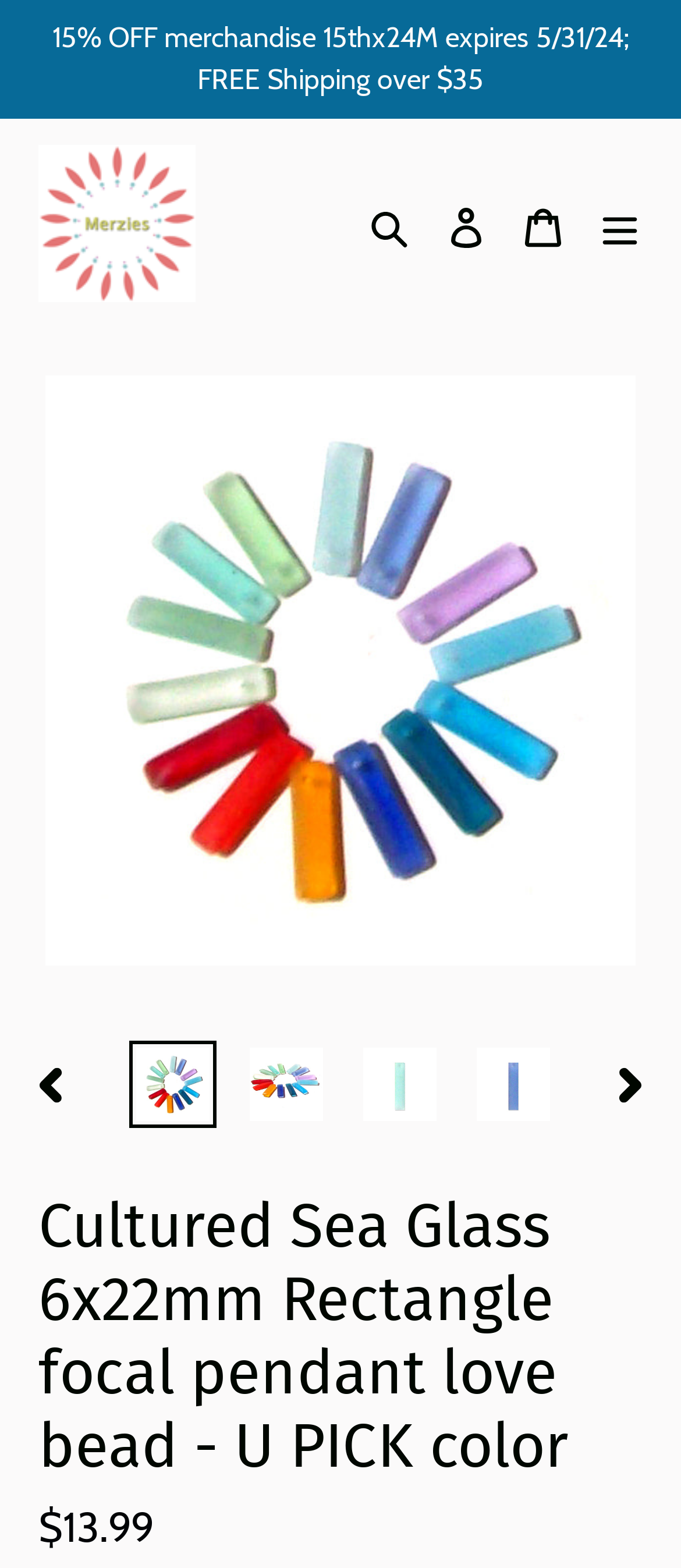Given the element description parent_node: Search aria-label="Menu", identify the bounding box coordinates for the UI element on the webpage screenshot. The format should be (top-left x, top-left y, bottom-right x, bottom-right y), with values between 0 and 1.

[0.854, 0.115, 0.967, 0.17]